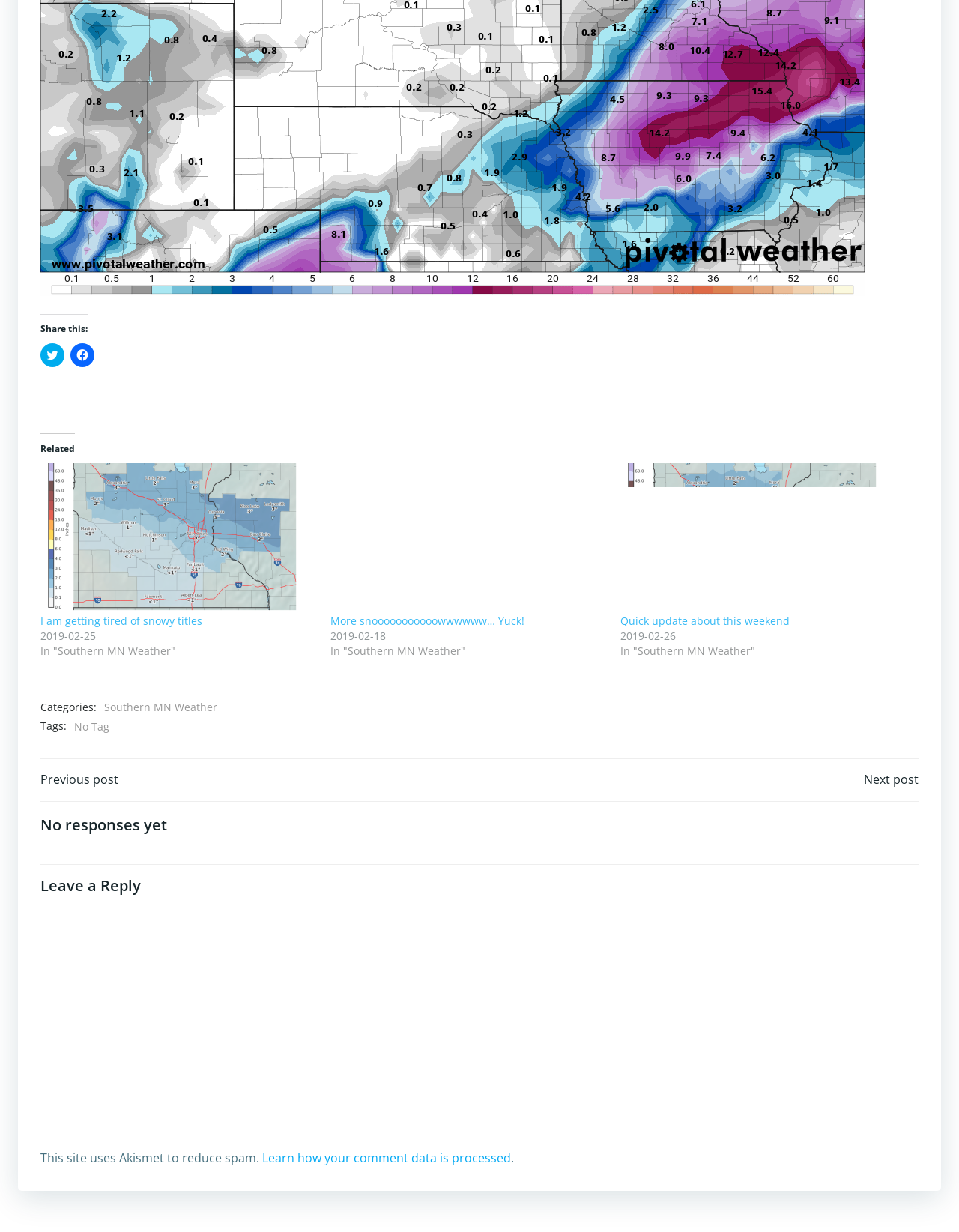Find the bounding box coordinates of the clickable region needed to perform the following instruction: "View post 'More snooooooooooowwwwww… Yuck!' ". The coordinates should be provided as four float numbers between 0 and 1, i.e., [left, top, right, bottom].

[0.344, 0.376, 0.631, 0.498]